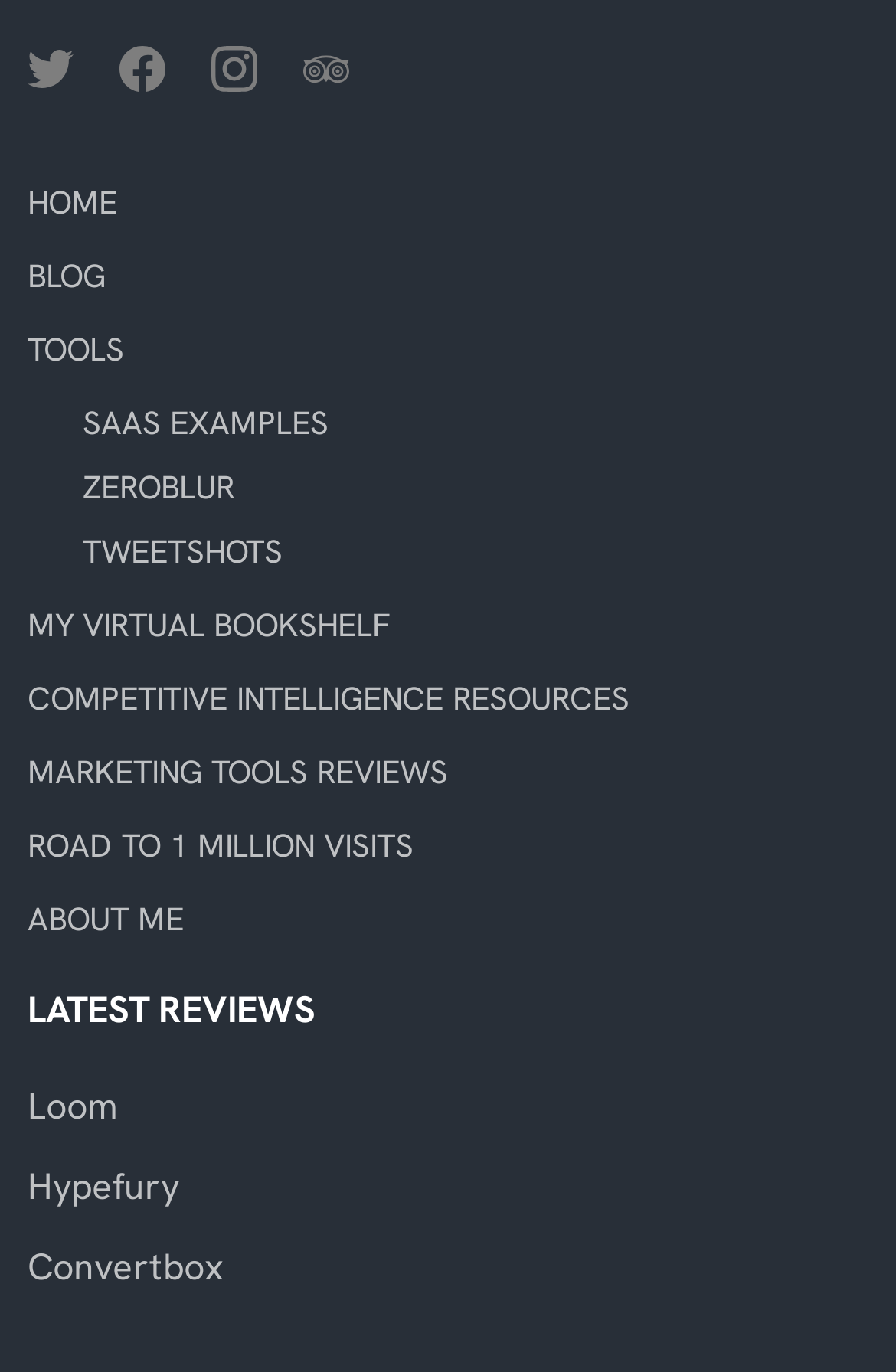Respond to the question with just a single word or phrase: 
What is the social media platform with a bird logo?

Twitter